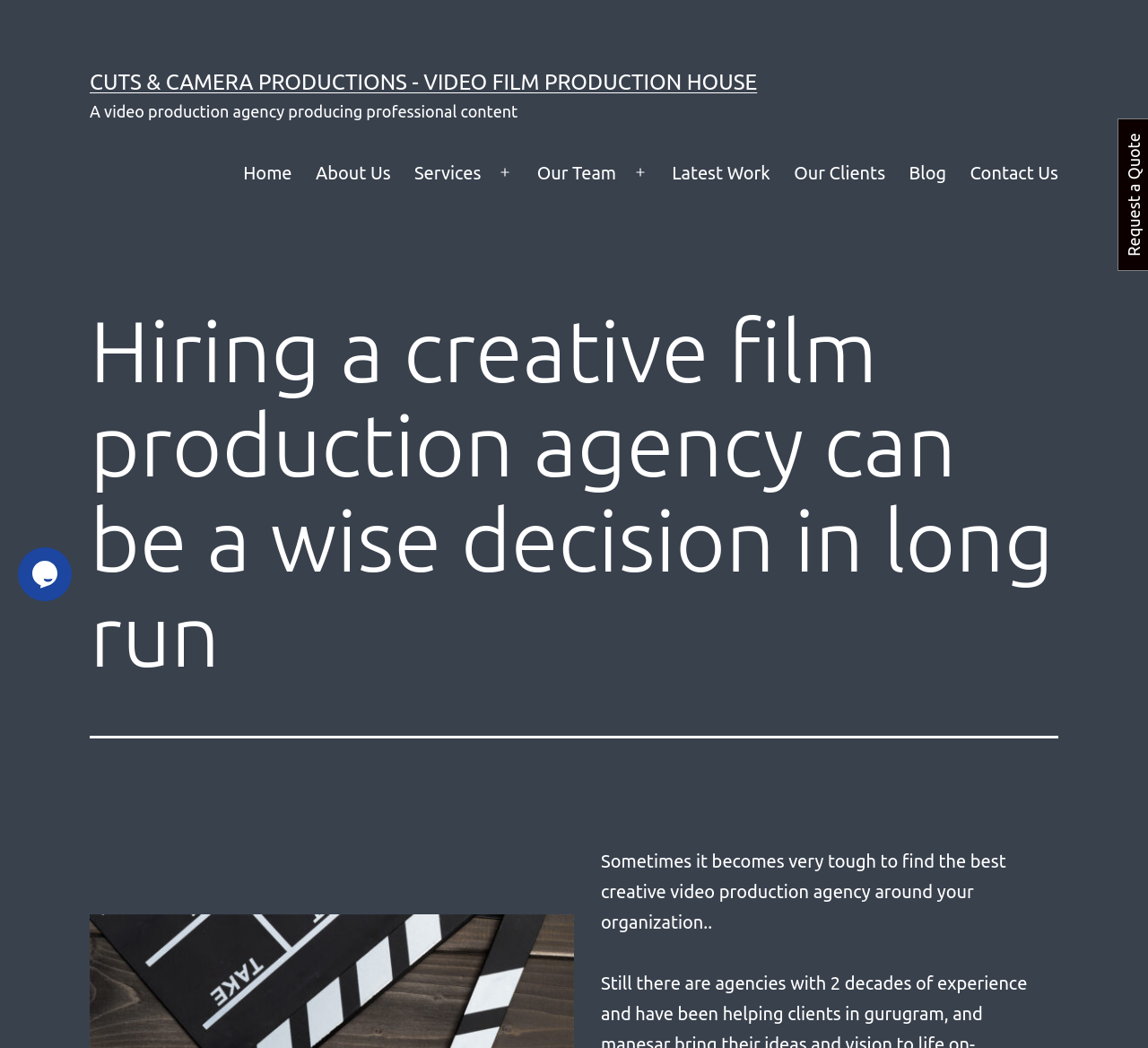What is the topic of the text starting with 'Sometimes it becomes very tough...'?
Give a one-word or short phrase answer based on the image.

Finding a creative video production agency